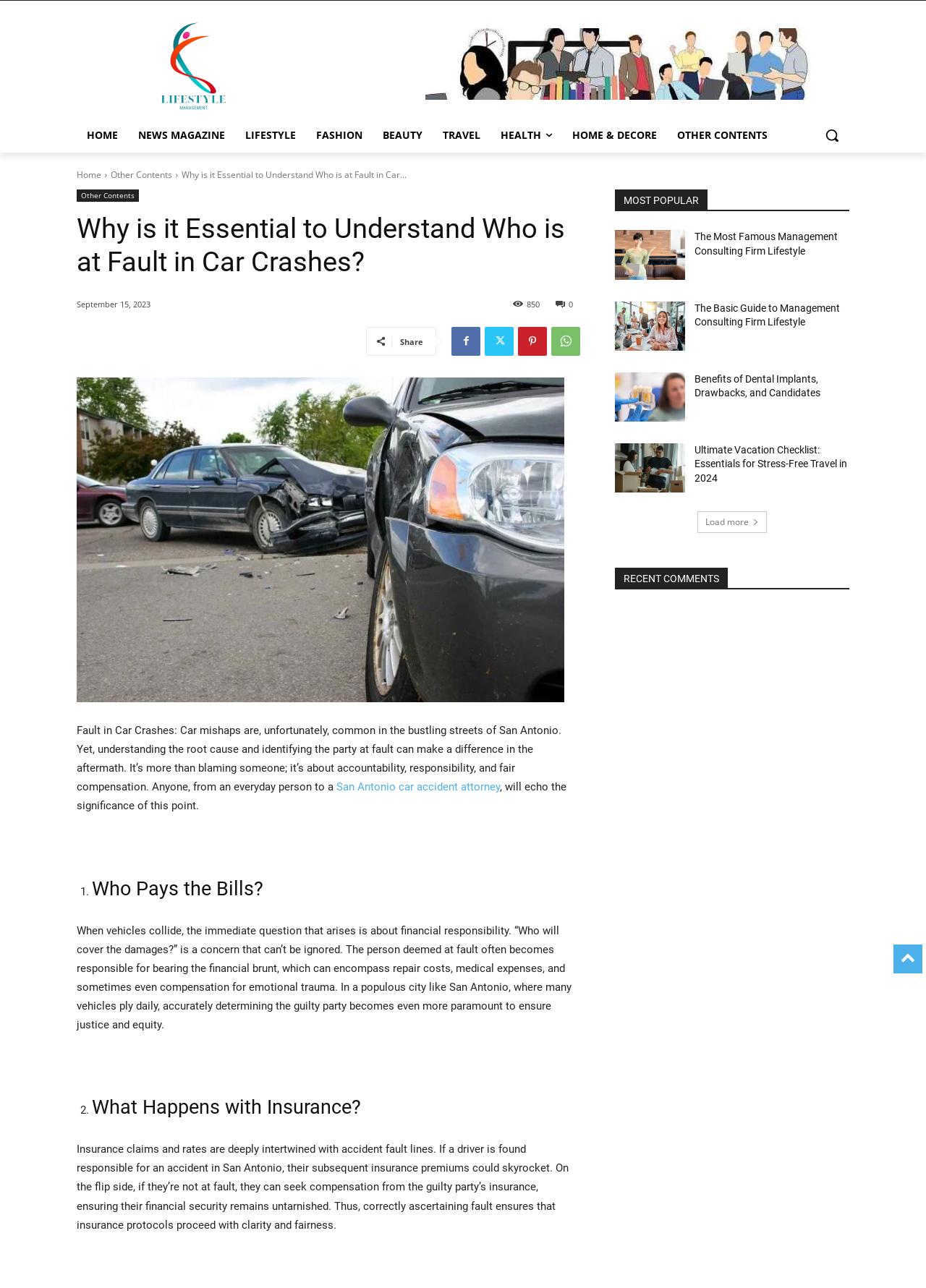Provide a short answer using a single word or phrase for the following question: 
What type of content is listed under 'MOST POPULAR'?

Lifestyle articles